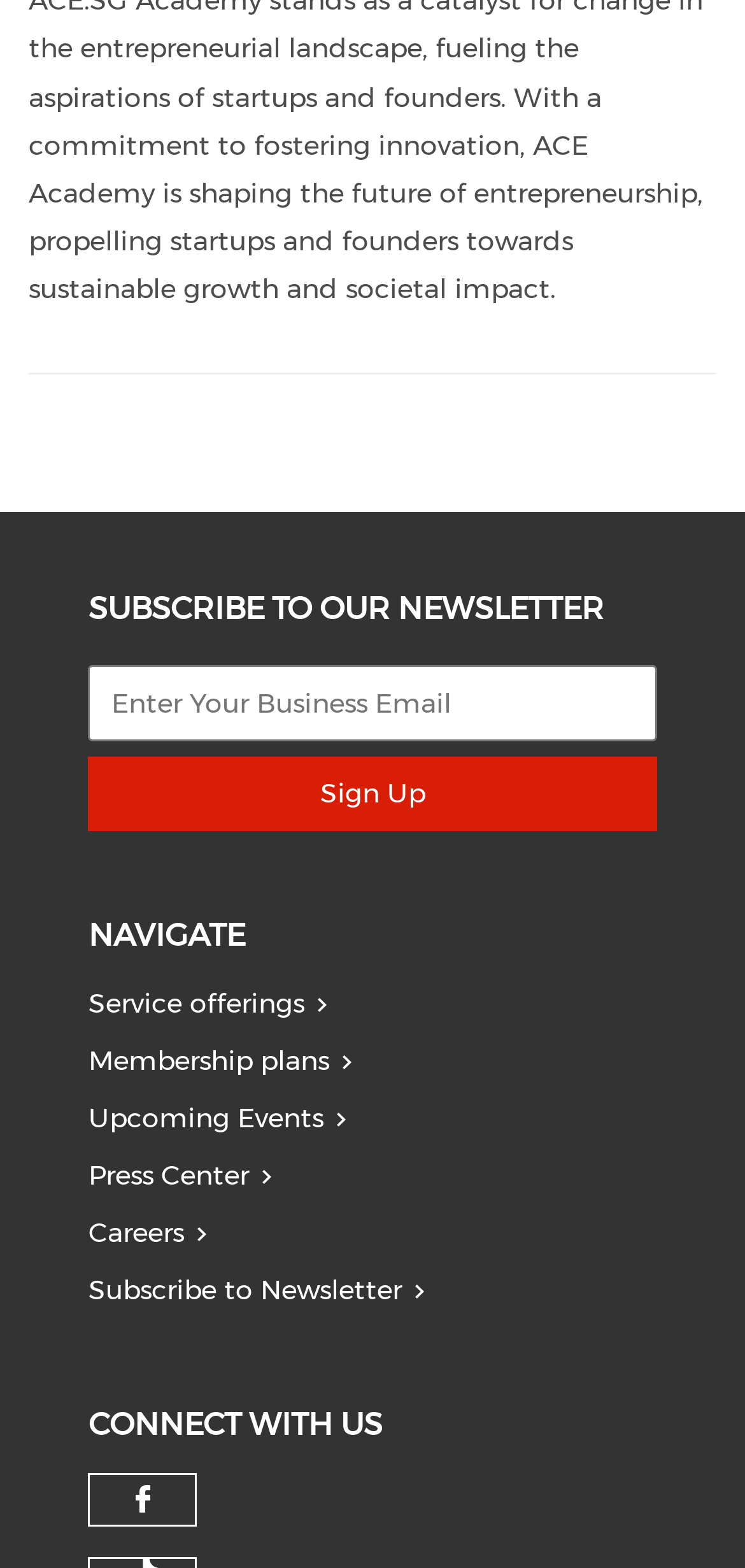Please determine the bounding box coordinates for the UI element described here. Use the format (top-left x, top-left y, bottom-right x, bottom-right y) with values bounded between 0 and 1: Press Center

[0.119, 0.732, 0.881, 0.769]